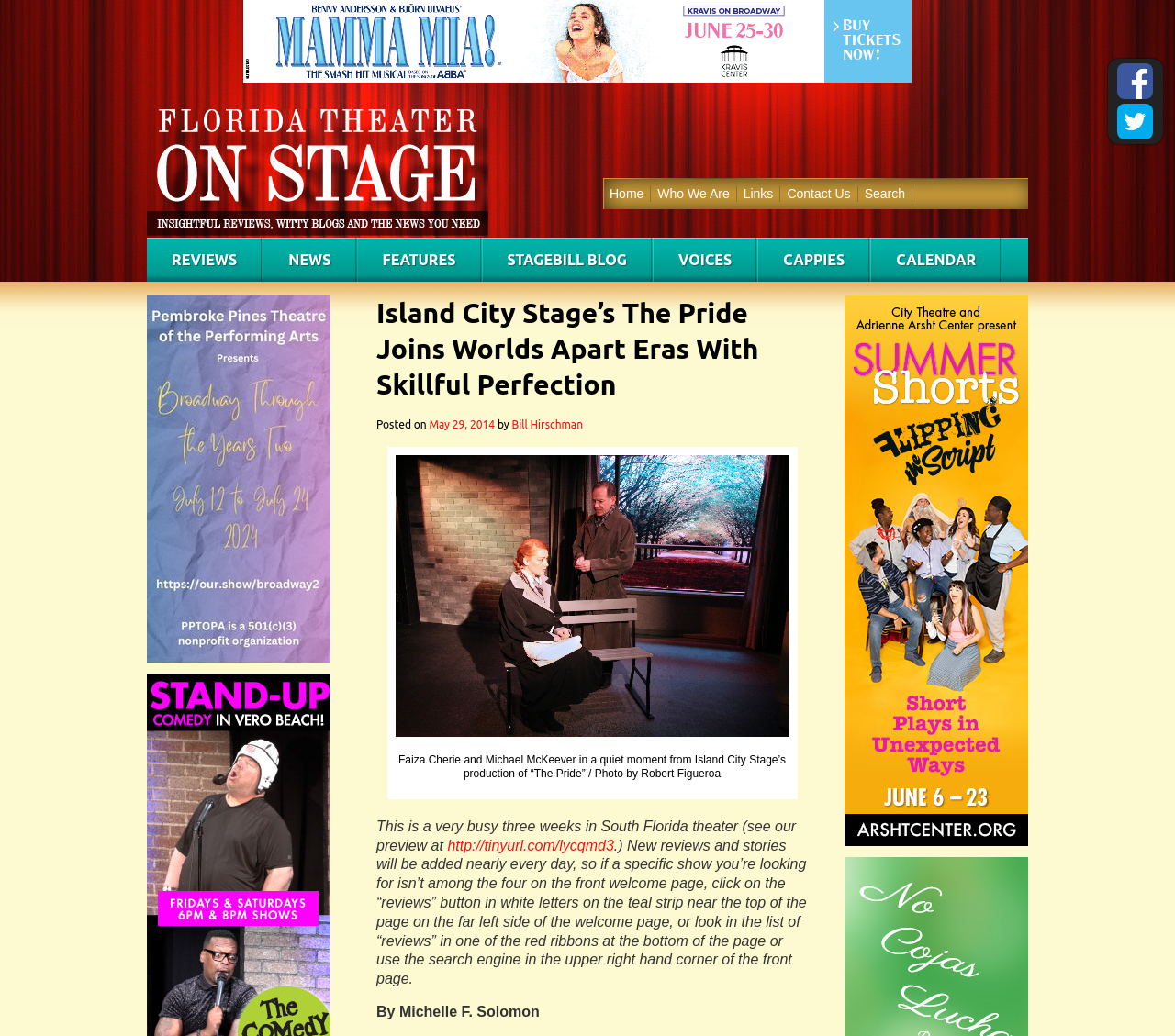Identify the bounding box coordinates of the clickable region to carry out the given instruction: "Check the calendar of events".

[0.742, 0.229, 0.851, 0.272]